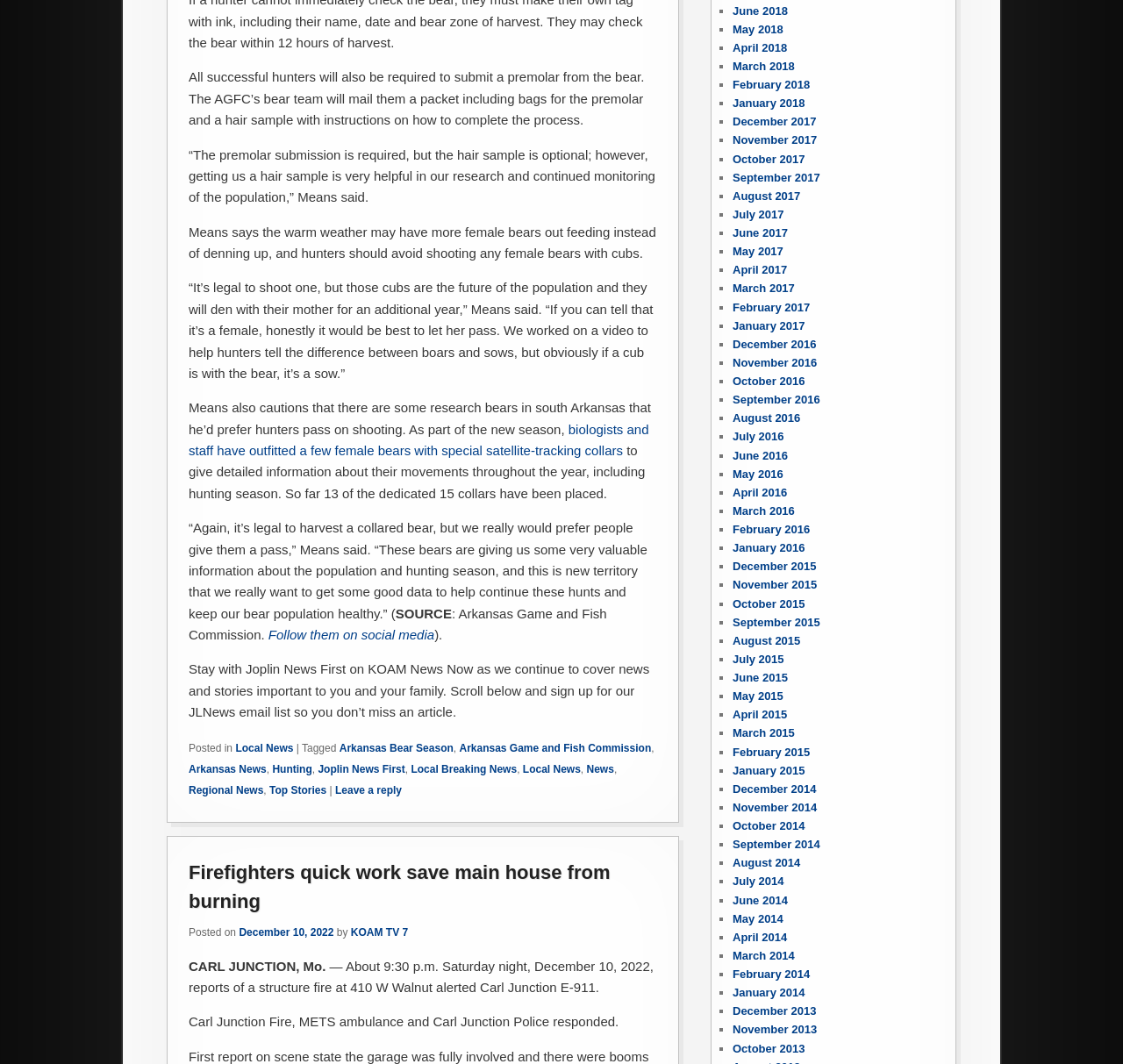What is the name of the commission mentioned in the article?
Look at the image and answer with only one word or phrase.

Arkansas Game and Fish Commission